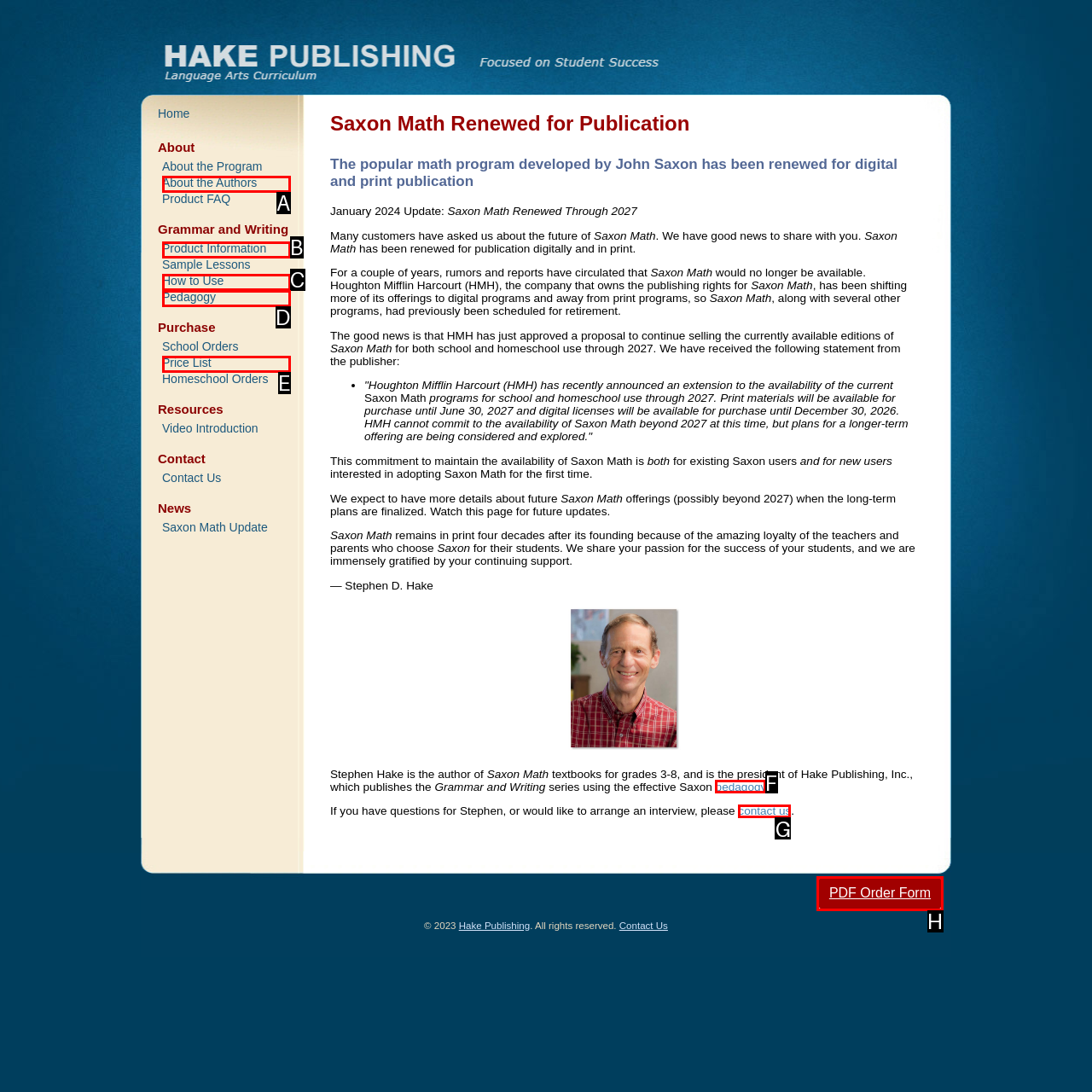Determine which HTML element to click on in order to complete the action: Contact the publisher.
Reply with the letter of the selected option.

G